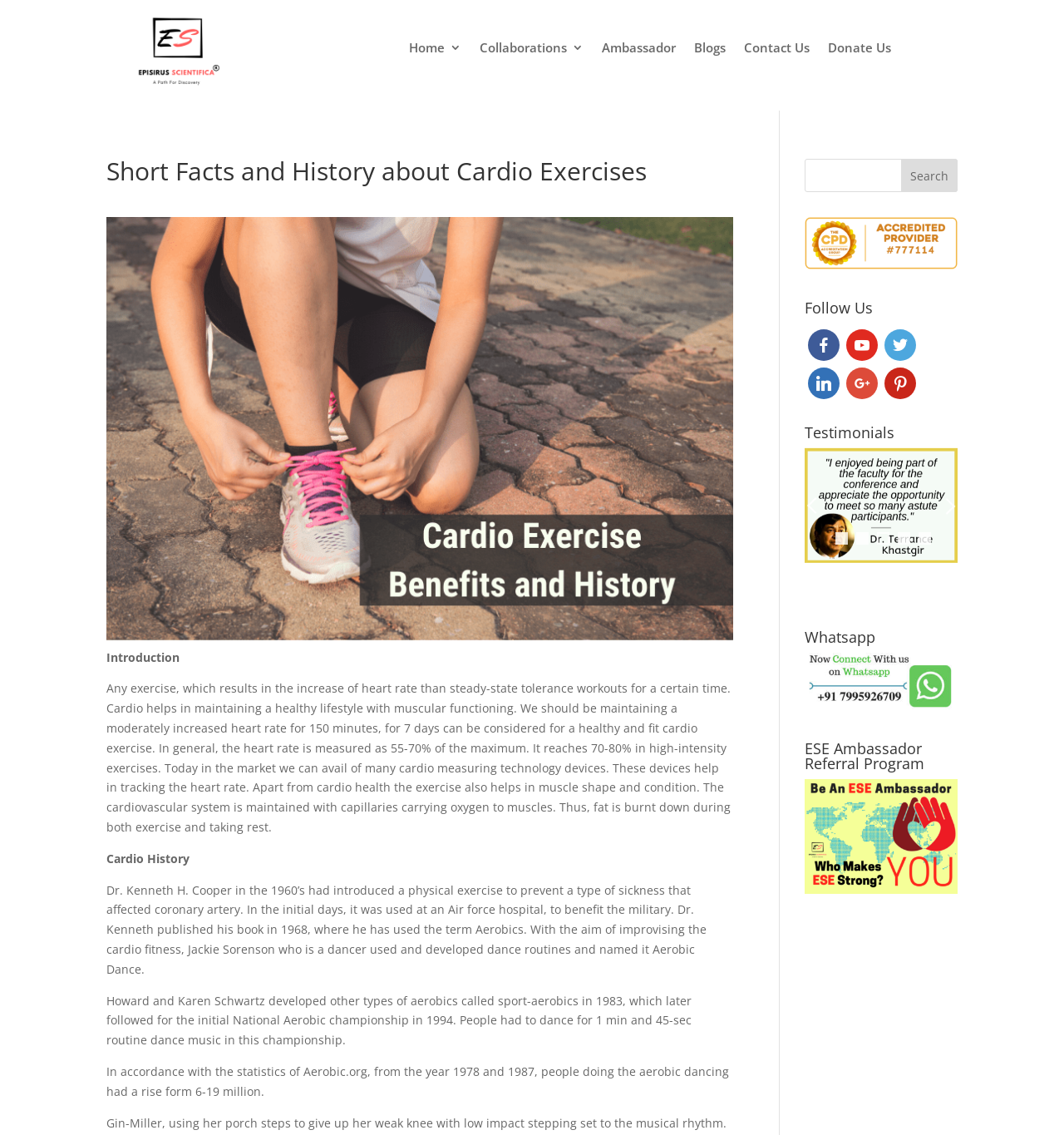Determine the bounding box coordinates of the region to click in order to accomplish the following instruction: "View the next testimonial". Provide the coordinates as four float numbers between 0 and 1, specifically [left, top, right, bottom].

[0.884, 0.409, 0.9, 0.482]